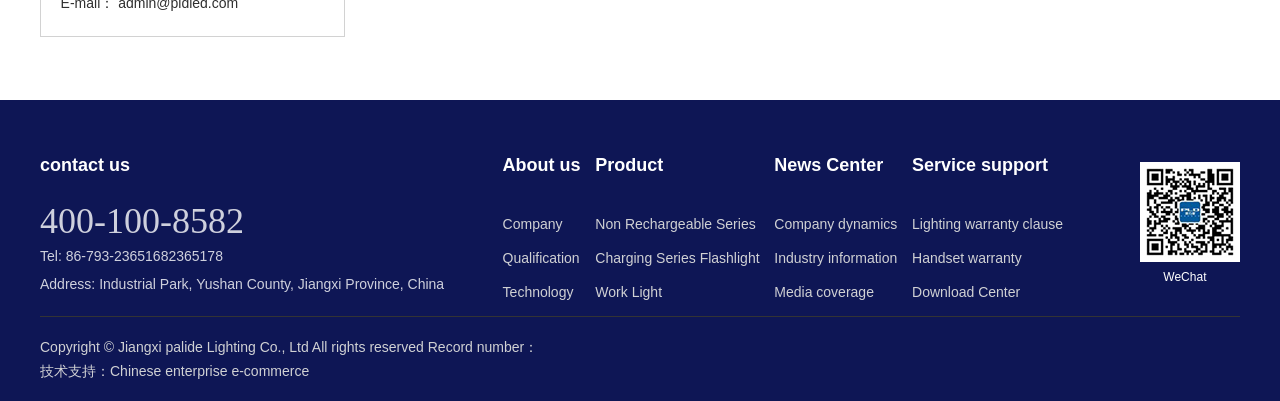Provide the bounding box coordinates of the area you need to click to execute the following instruction: "Read company dynamics".

[0.605, 0.533, 0.701, 0.586]